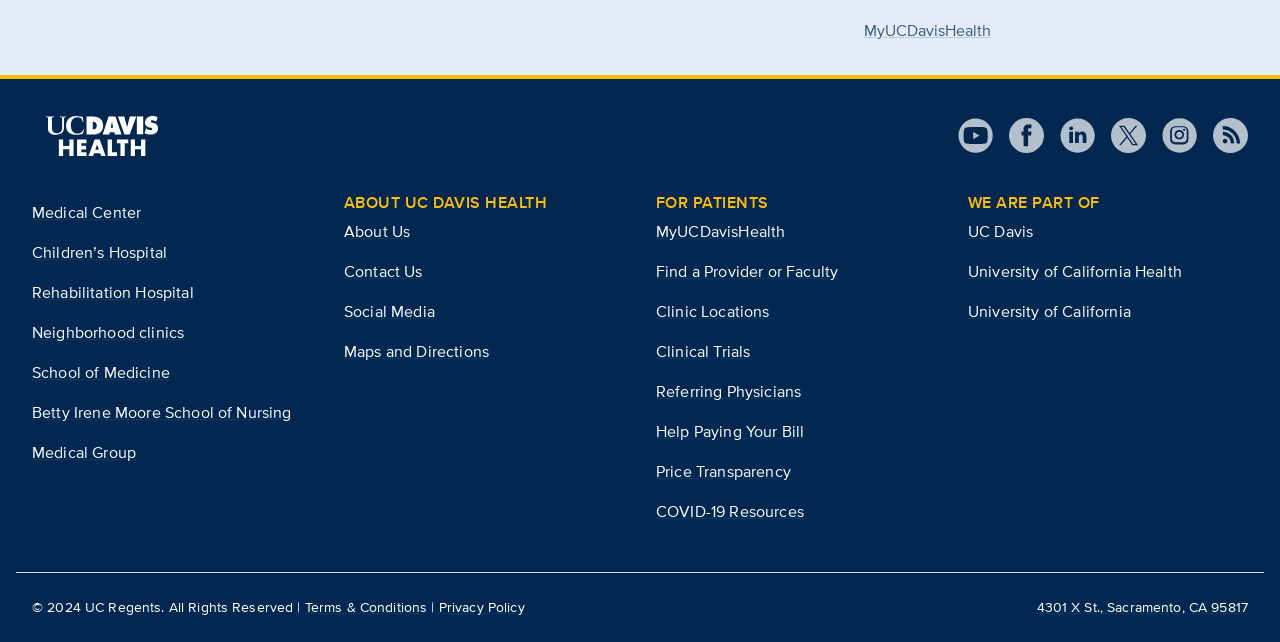Can you find the bounding box coordinates for the element that needs to be clicked to execute this instruction: "Find a Provider or Faculty"? The coordinates should be given as four float numbers between 0 and 1, i.e., [left, top, right, bottom].

[0.512, 0.405, 0.655, 0.441]